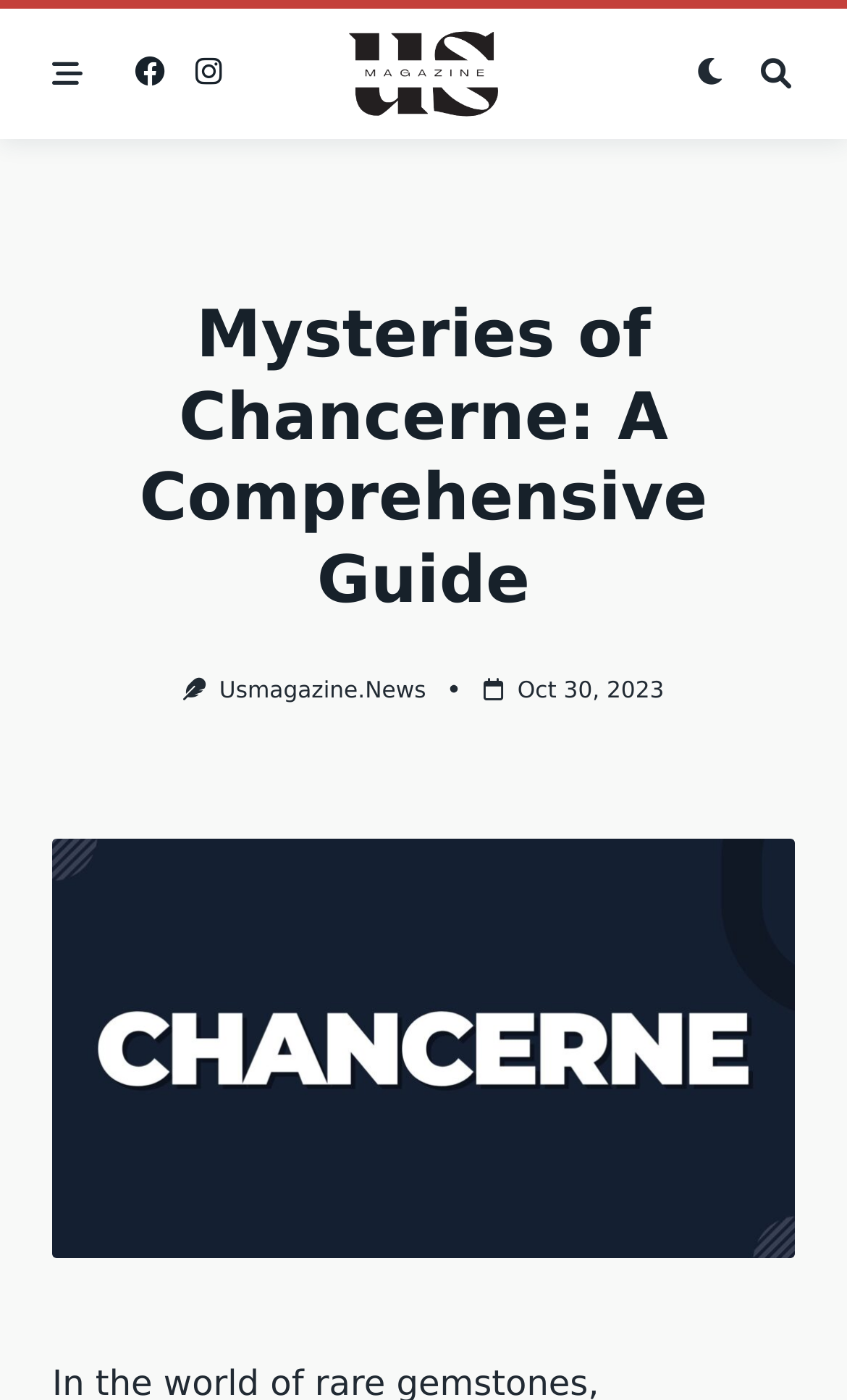What is the website's domain name?
Using the screenshot, give a one-word or short phrase answer.

Usmagazine.News